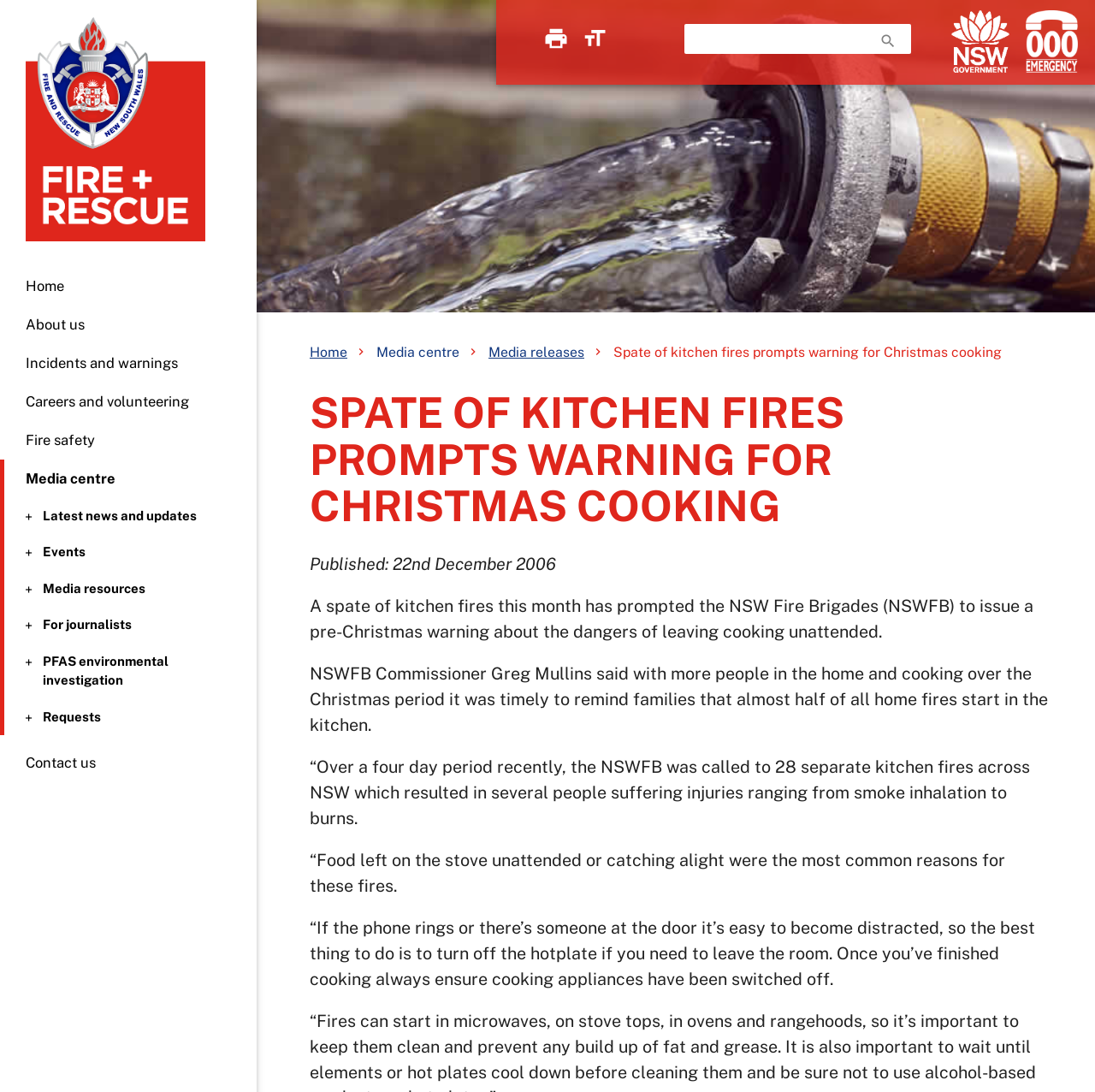Could you determine the bounding box coordinates of the clickable element to complete the instruction: "Go to home page"? Provide the coordinates as four float numbers between 0 and 1, i.e., [left, top, right, bottom].

[0.0, 0.245, 0.234, 0.28]